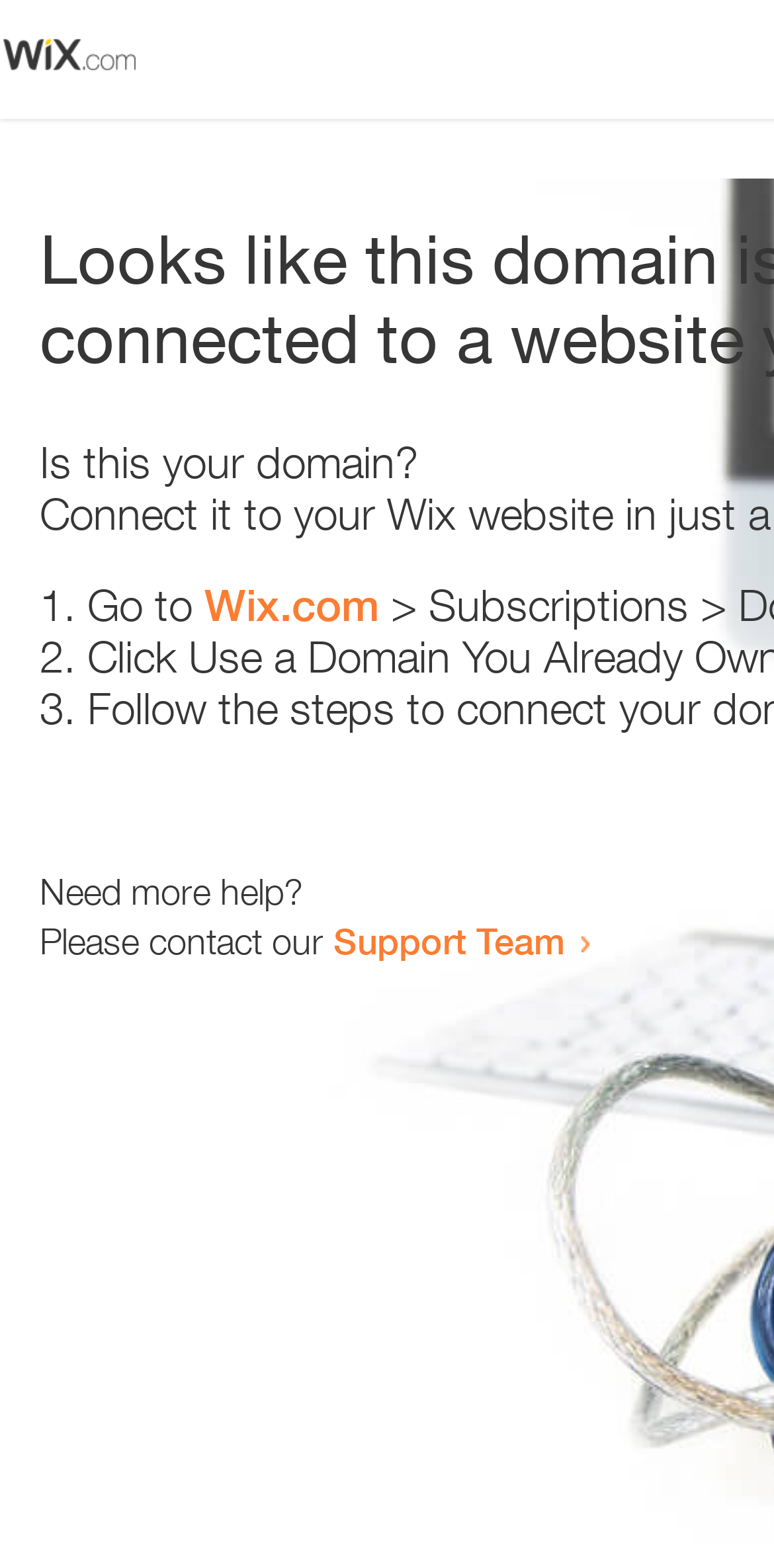Provide your answer in one word or a succinct phrase for the question: 
Where can I get more help?

Support Team